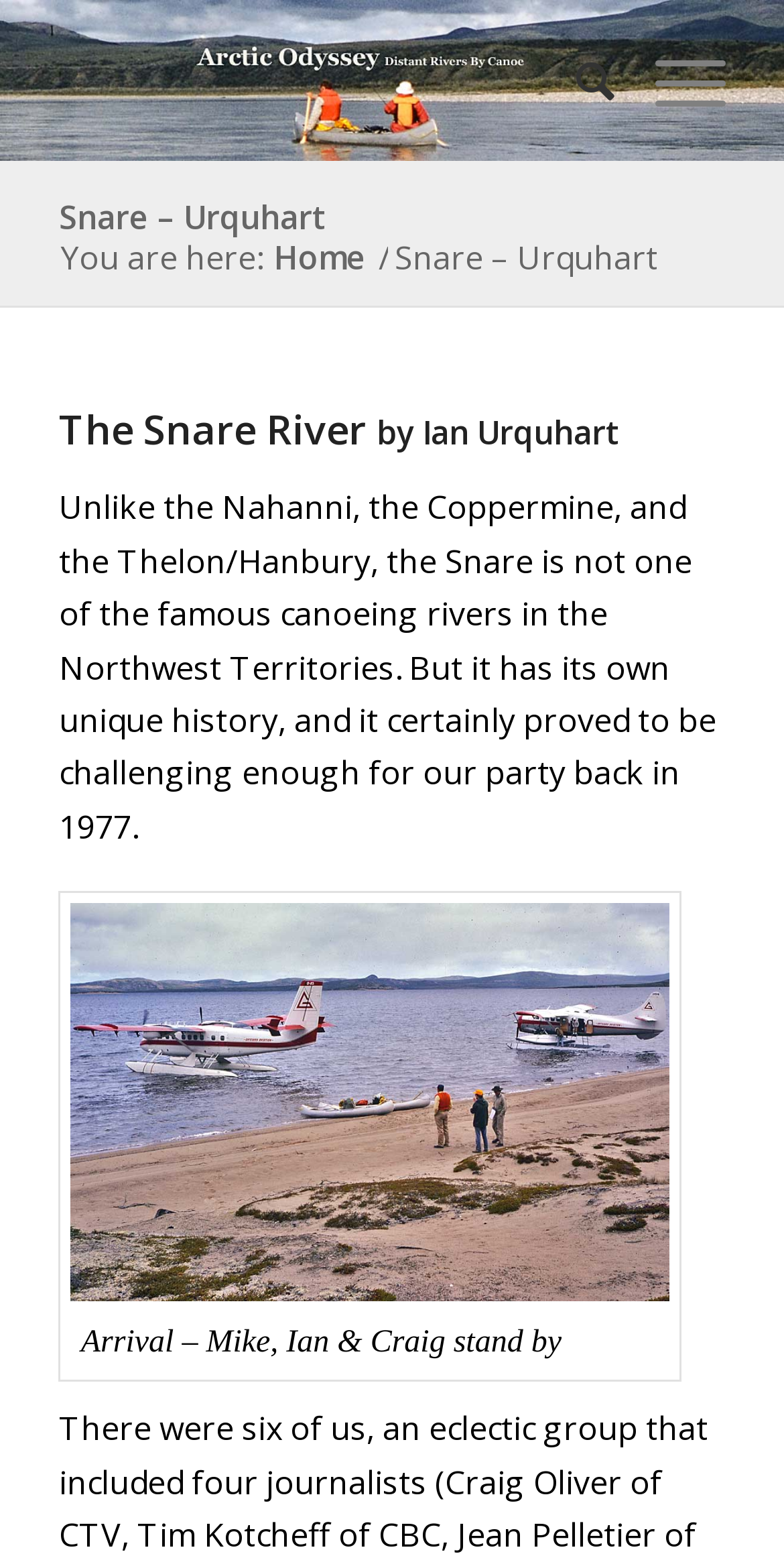Elaborate on the information and visuals displayed on the webpage.

The webpage is about Snare – Urquhart – Arctic Odyssey. At the top left, there is a layout table with a link to "shim" accompanied by a small image labeled "Arctic Odyssey". To the right of this table, there are two menu items, "Search" and "Menu", each with a corresponding link.

Below the menu items, there is a heading that reads "Snare – Urquhart" with a link to the same text. Next to this heading, there is a static text "You are here:" followed by a link to "Home" and then a static text "/". Another static text "Snare – Urquhart" appears after the slash.

Further down, there is a heading that reads "The Snare River by Ian Urquhart". Below this heading, there is a block of text that describes the Snare River, mentioning its unique history and the challenges faced by a party in 1977. 

Below the text, there is an image with a caption "Arrival – Mike, Ian & Craig stand by", which is described by an attachment labeled "caption-attachment-2252". The image is positioned near the bottom of the page.